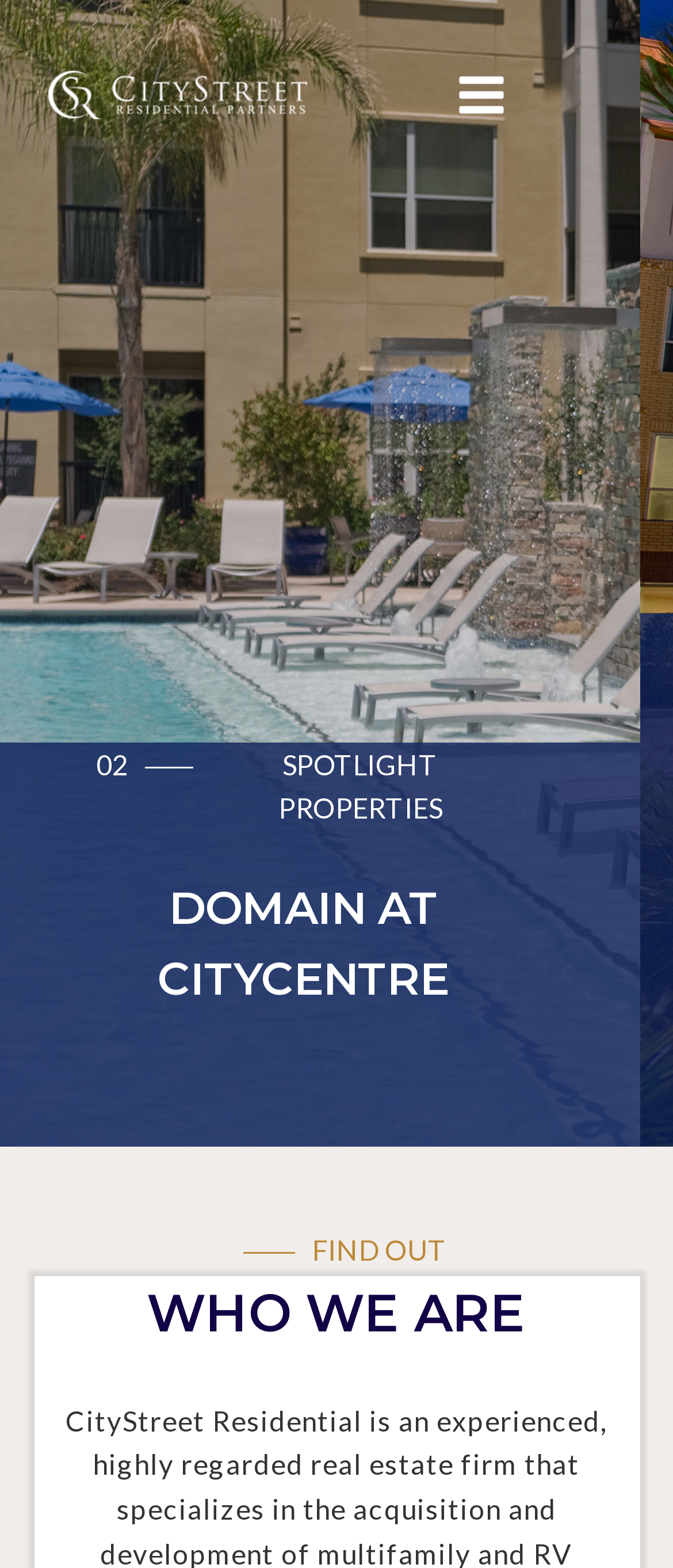Answer the following inquiry with a single word or phrase:
What is the category of properties?

Multifamily